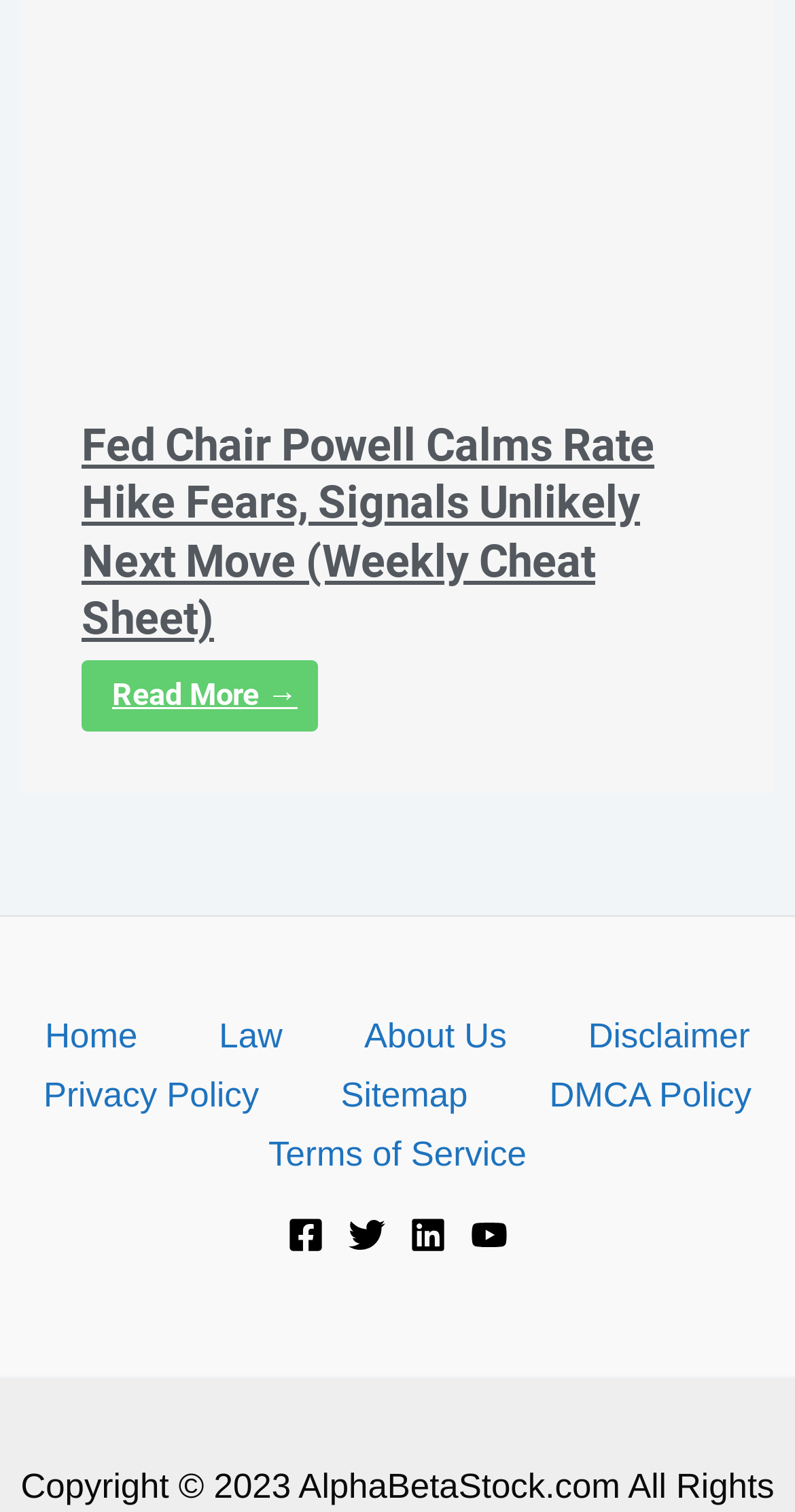From the webpage screenshot, identify the region described by aria-label="Twitter". Provide the bounding box coordinates as (top-left x, top-left y, bottom-right x, bottom-right y), with each value being a floating point number between 0 and 1.

[0.438, 0.805, 0.485, 0.829]